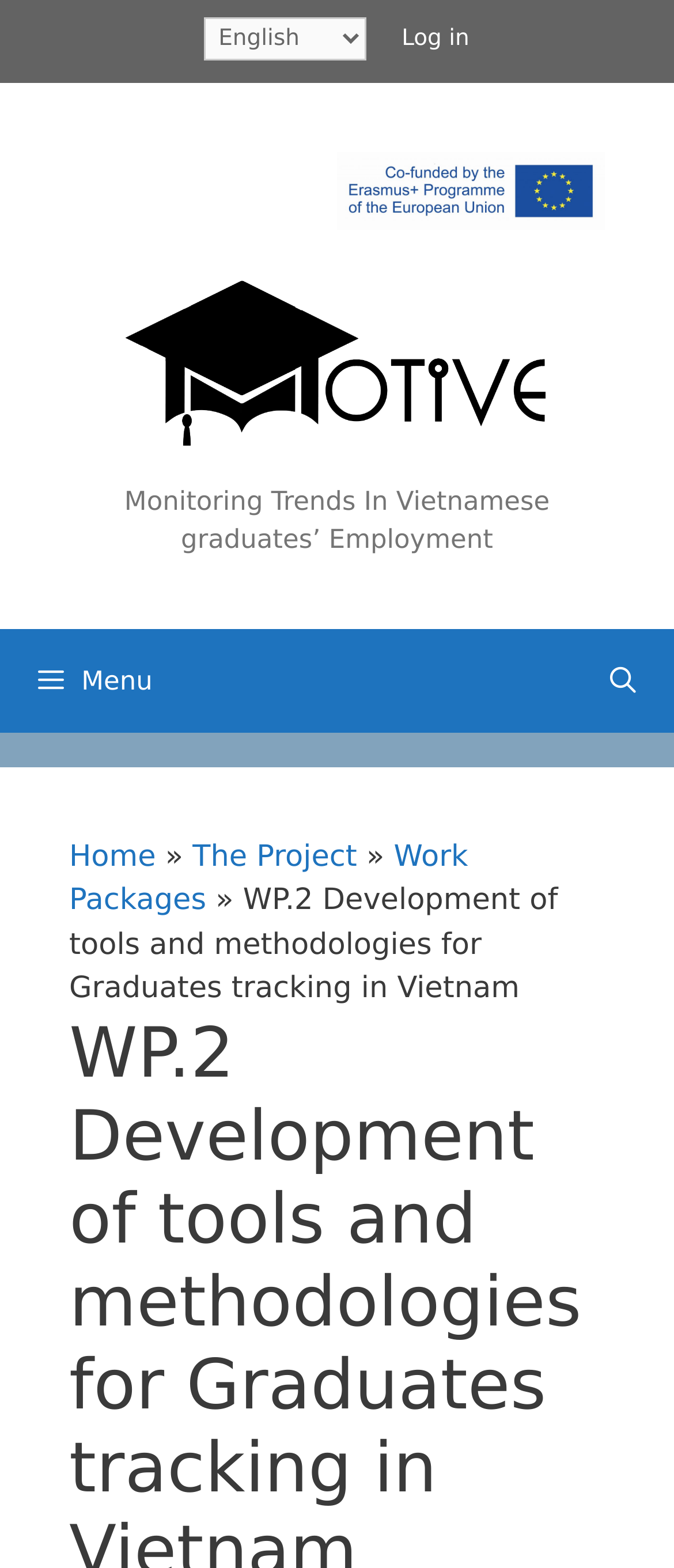Determine and generate the text content of the webpage's headline.

WP.2 Development of tools and methodologies for Graduates tracking in Vietnam